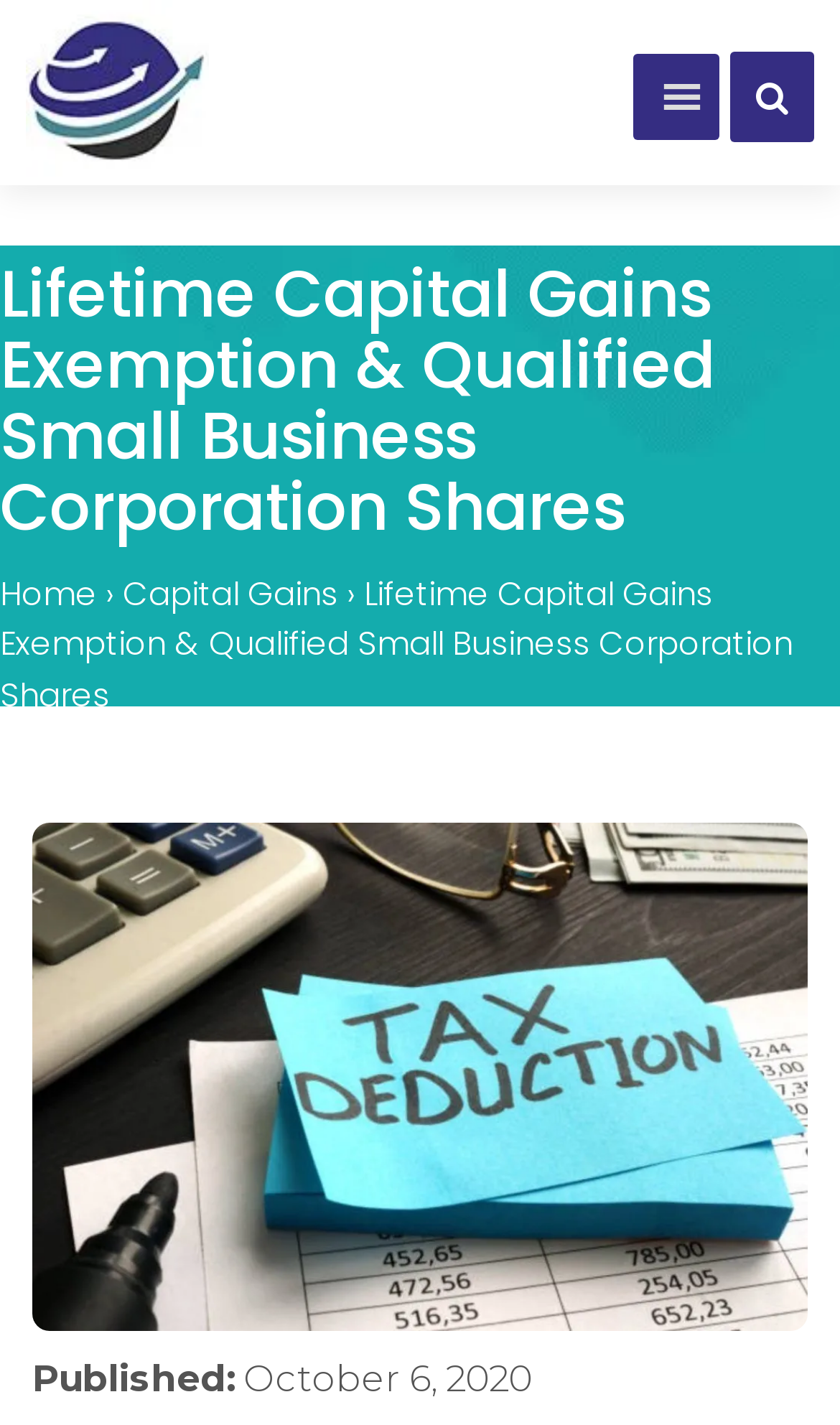What is the menu icon?
Provide a one-word or short-phrase answer based on the image.

